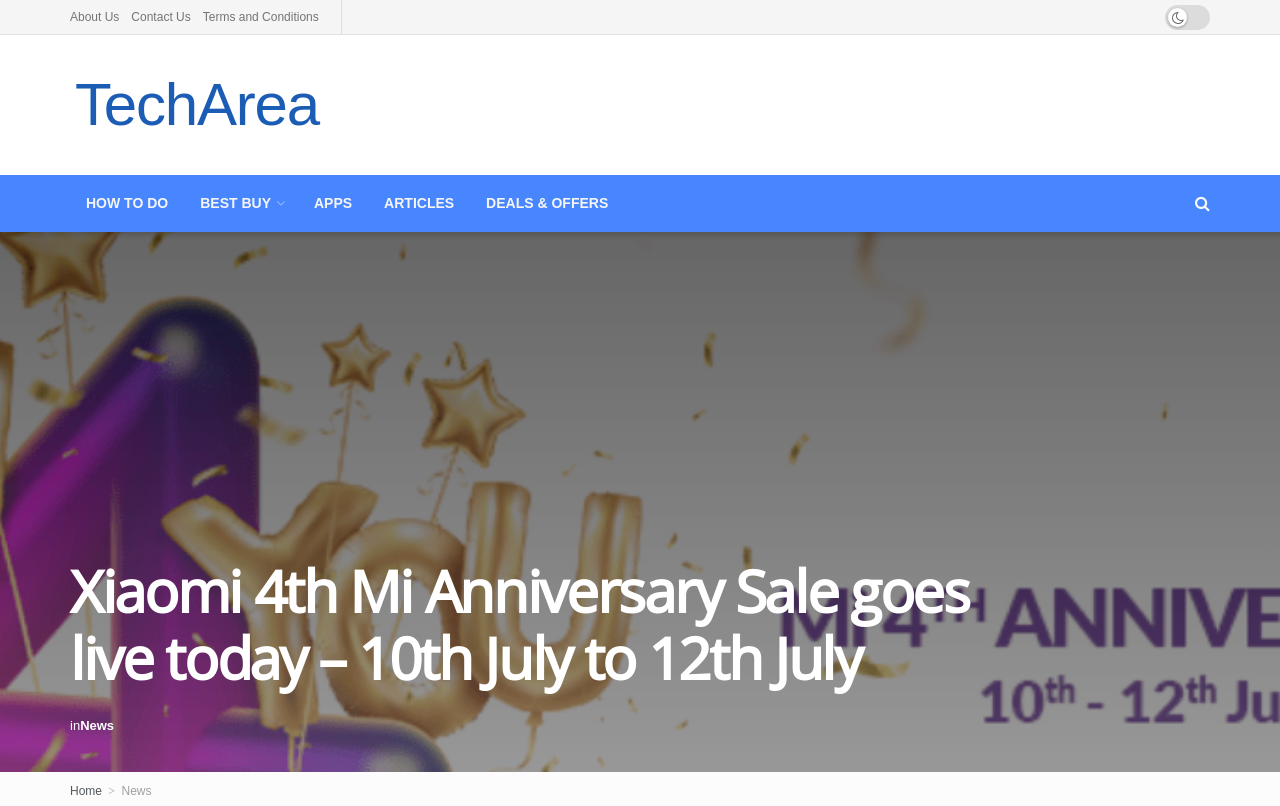Find the bounding box coordinates of the clickable area required to complete the following action: "visit techarea homepage".

[0.055, 0.087, 0.253, 0.174]